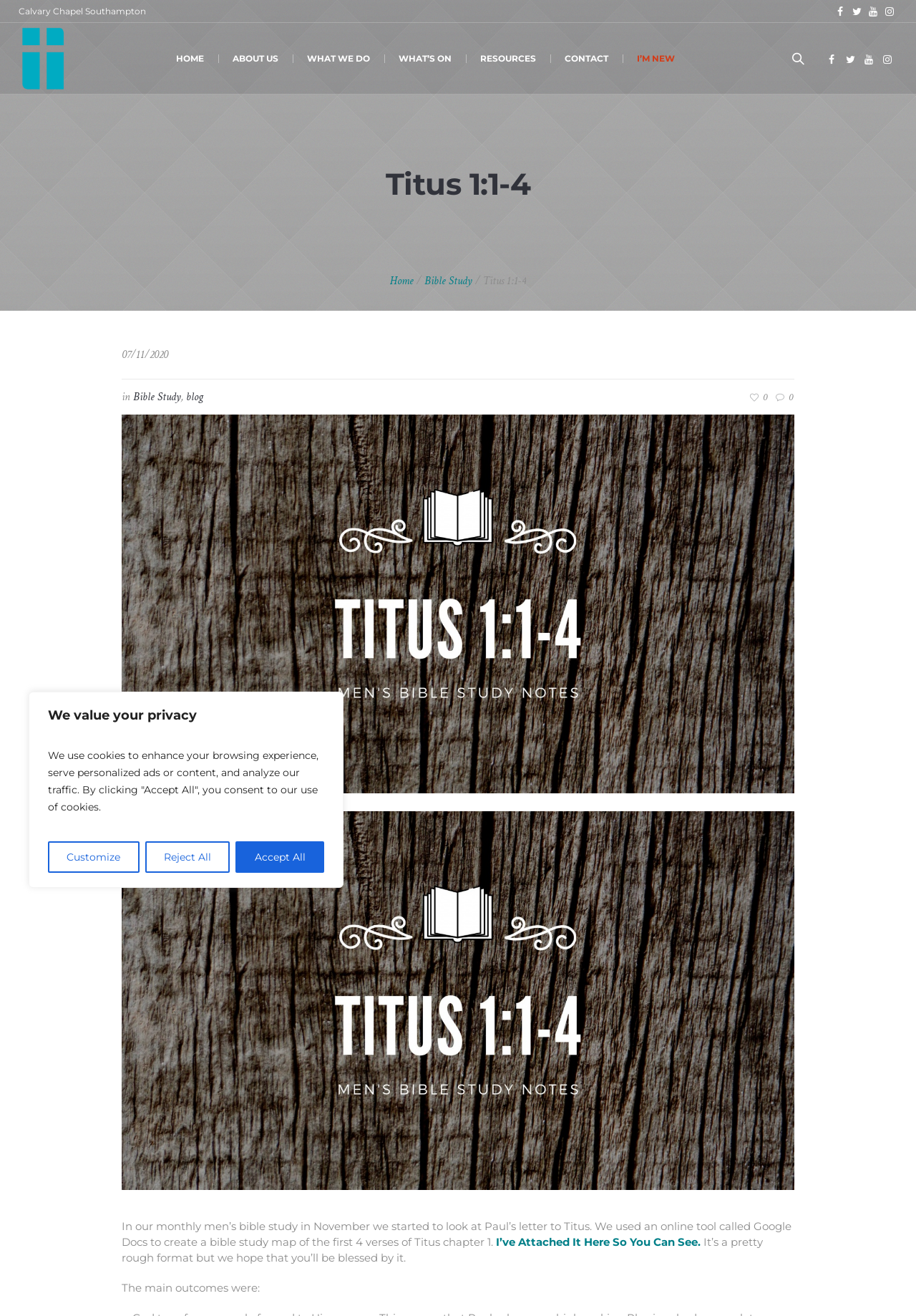Please determine the bounding box coordinates of the element's region to click for the following instruction: "Click the I’M NEW link".

[0.679, 0.017, 0.752, 0.071]